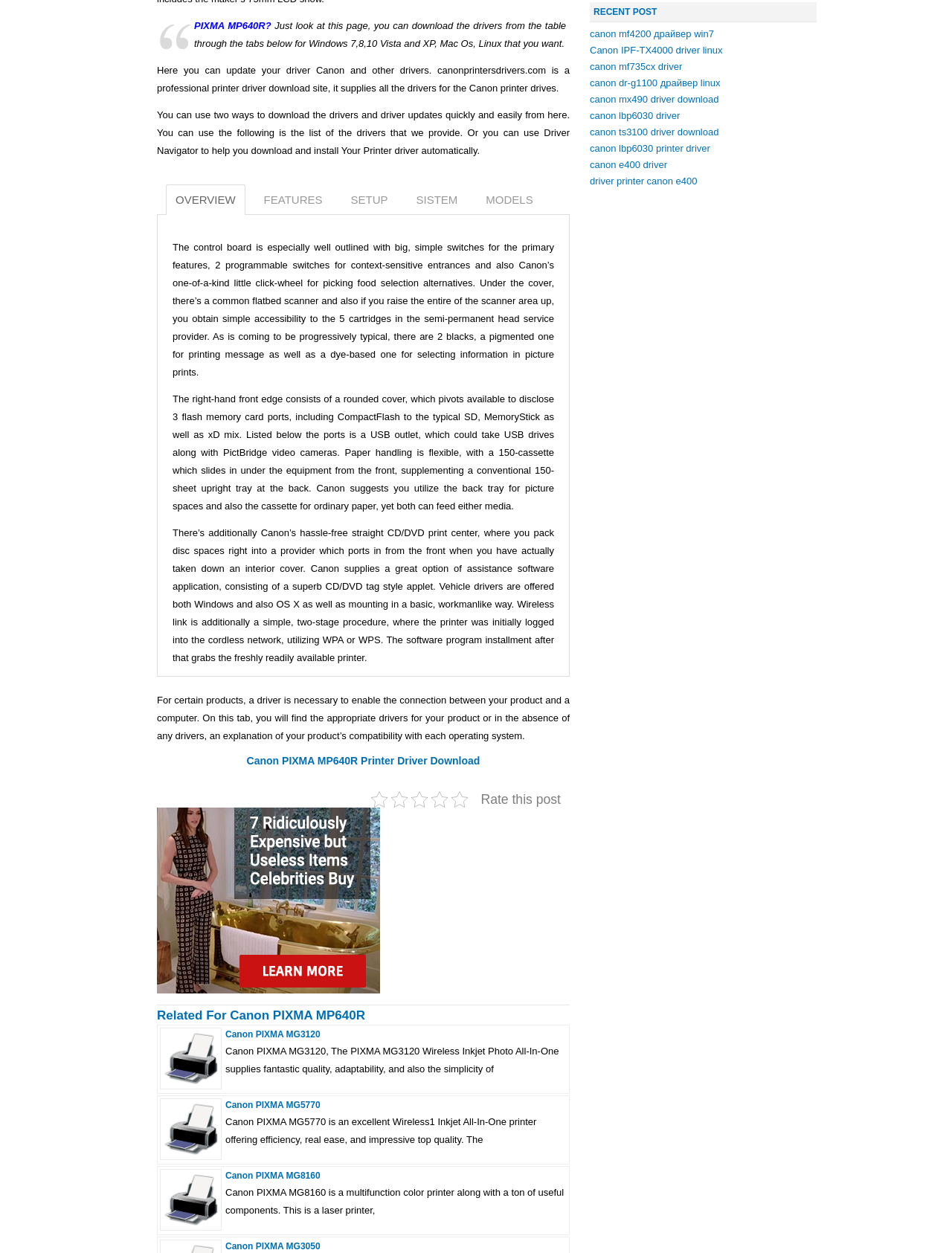Provide the bounding box coordinates of the HTML element described as: "Canon IPF-TX4000 driver linux". The bounding box coordinates should be four float numbers between 0 and 1, i.e., [left, top, right, bottom].

[0.62, 0.036, 0.759, 0.045]